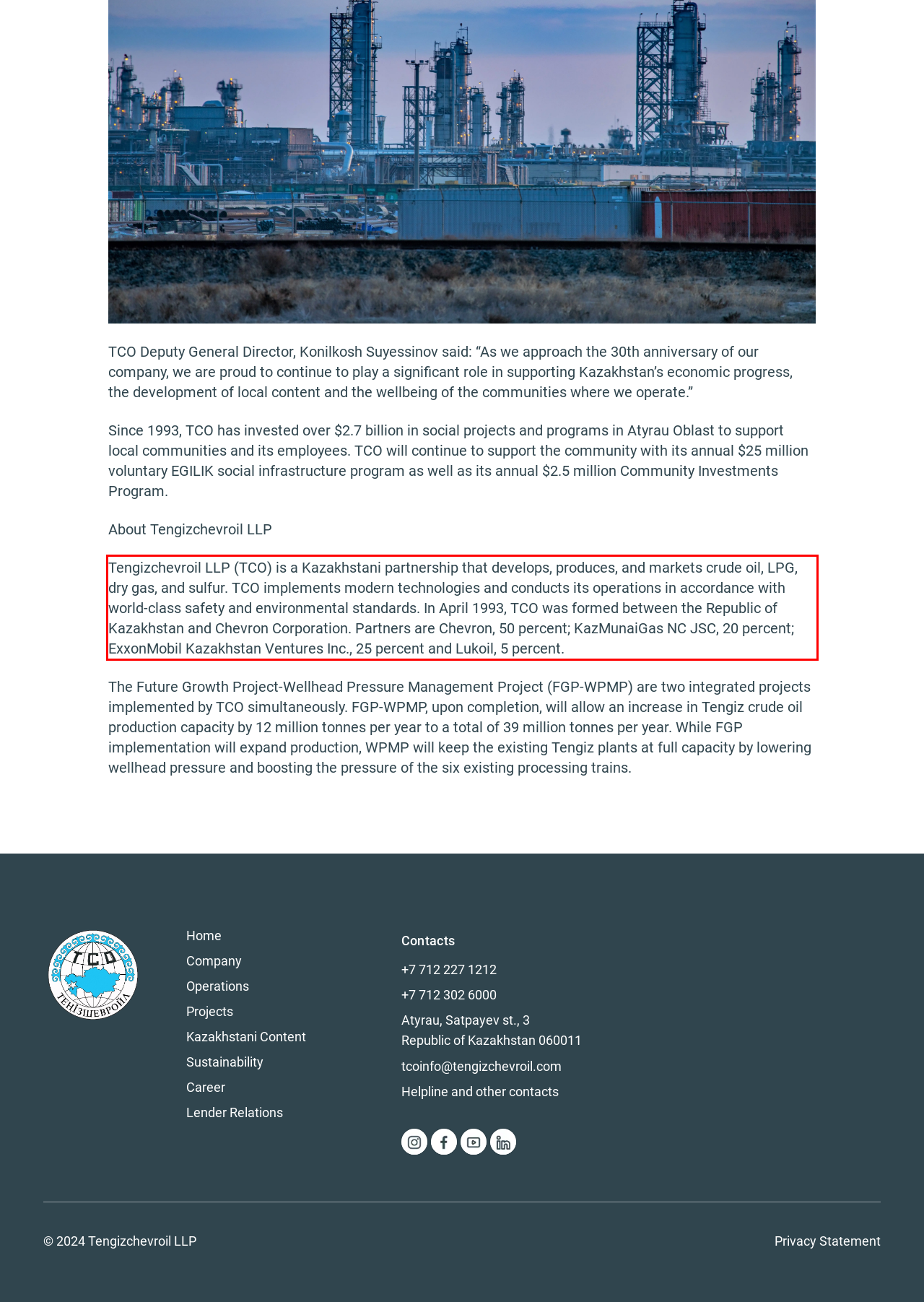Please examine the screenshot of the webpage and read the text present within the red rectangle bounding box.

Tengizchevroil LLP (TCO) is a Kazakhstani partnership that develops, produces, and markets crude oil, LPG, dry gas, and sulfur. TCO implements modern technologies and conducts its operations in accordance with world-class safety and environmental standards. In April 1993, TCO was formed between the Republic of Kazakhstan and Chevron Corporation. Partners are Chevron, 50 percent; KazMunaiGas NC JSC, 20 percent; ExxonMobil Kazakhstan Ventures Inc., 25 percent and Lukoil, 5 percent.